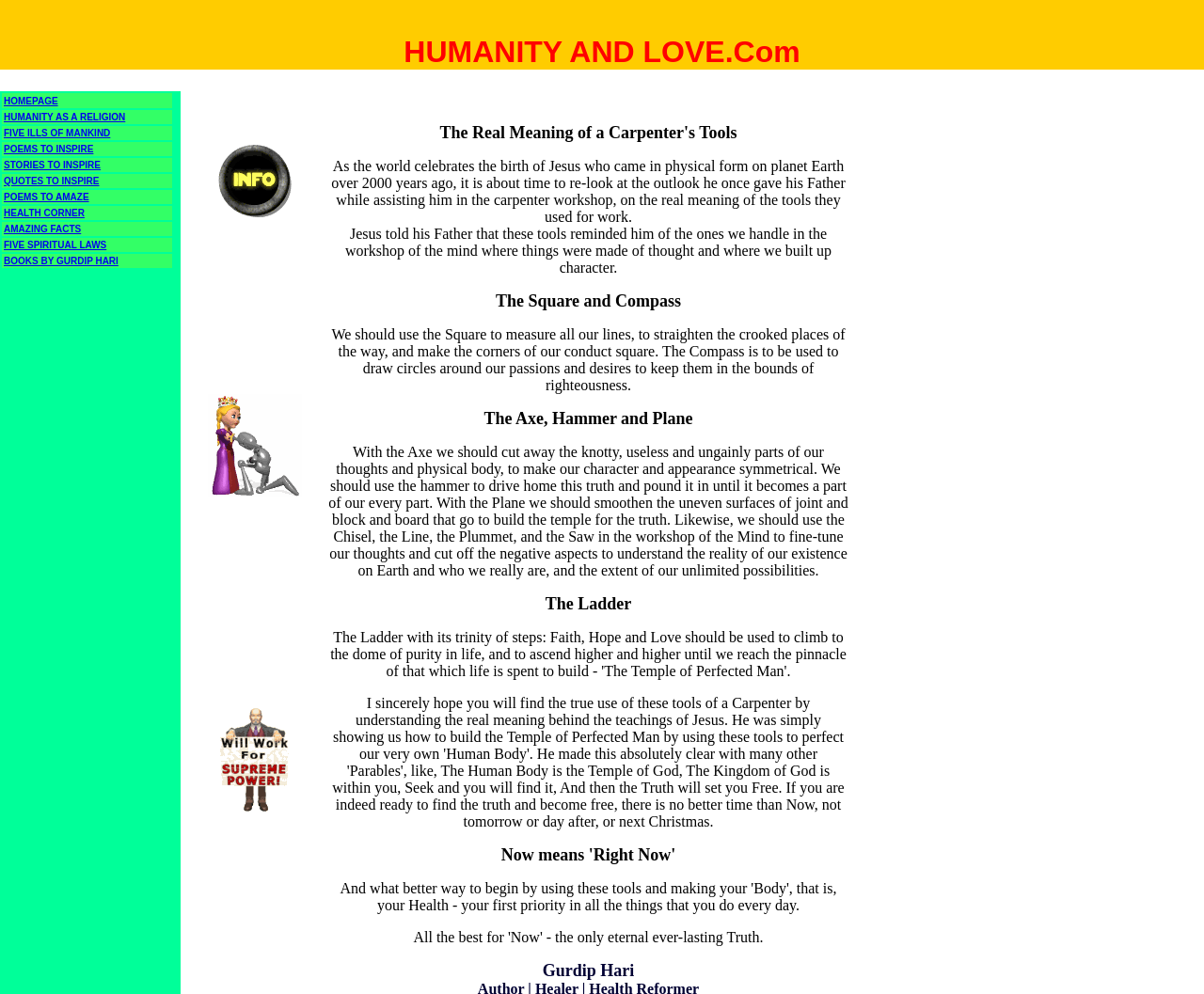Provide your answer in a single word or phrase: 
What is the name of the author?

Gurdip Hari